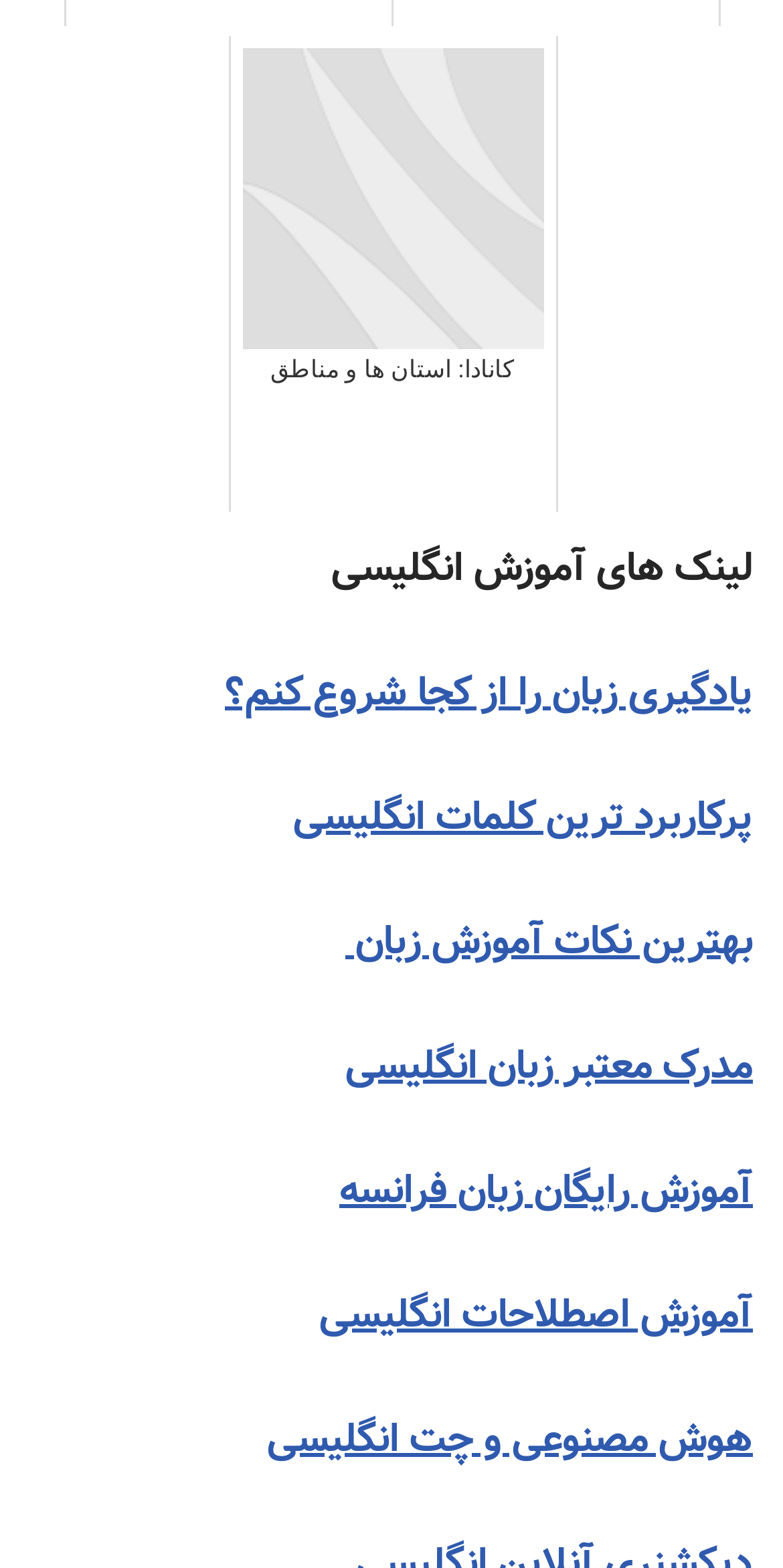Please find the bounding box coordinates (top-left x, top-left y, bottom-right x, bottom-right y) in the screenshot for the UI element described as follows: هوش مصنوعی و چت انگلیسی

[0.341, 0.899, 0.962, 0.938]